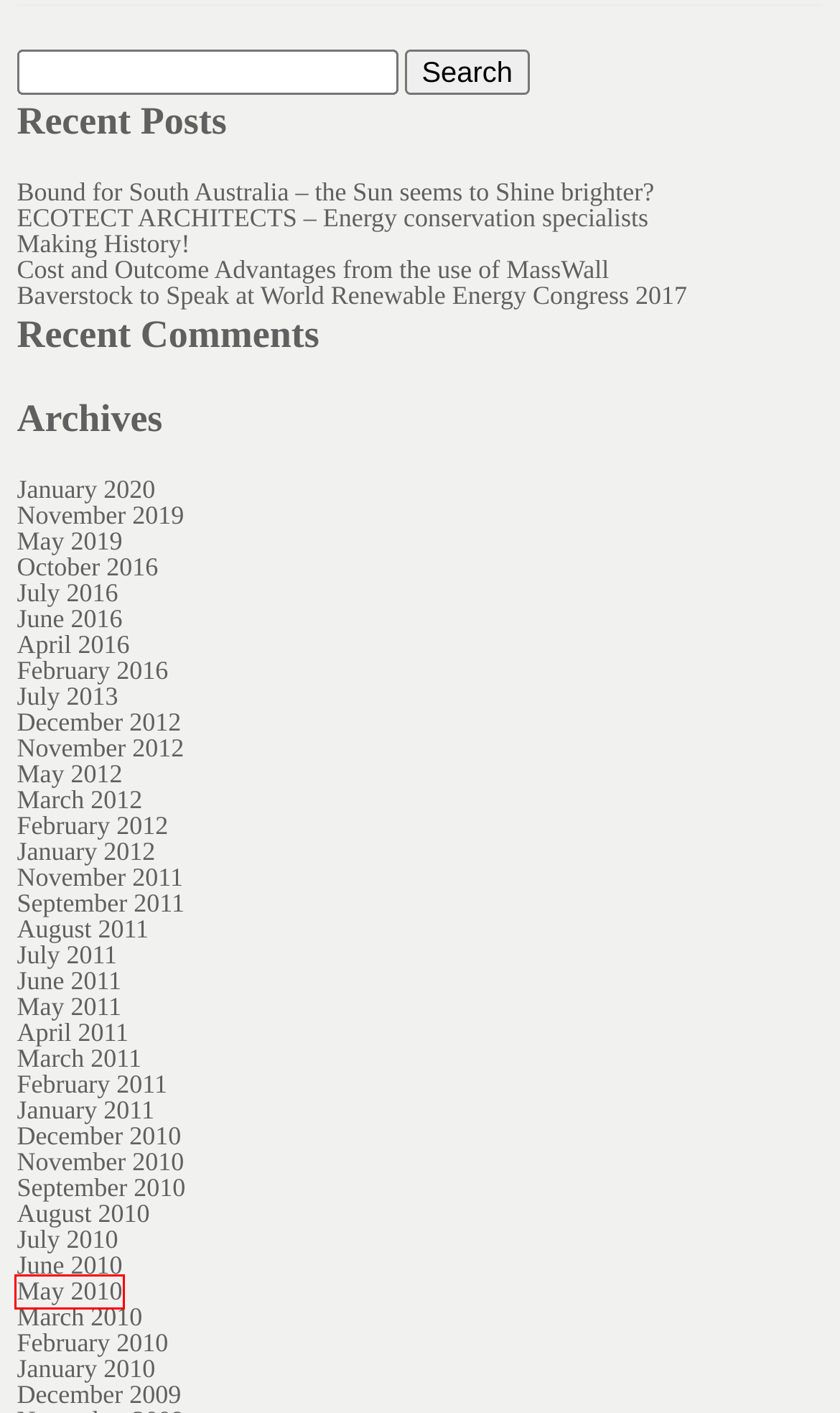Observe the screenshot of a webpage with a red bounding box highlighting an element. Choose the webpage description that accurately reflects the new page after the element within the bounding box is clicked. Here are the candidates:
A. Bound for South Australia – the Sun seems to Shine brighter? | Solar – E
B. April | 2016 | Solar – E
C. November | 2010 | Solar – E
D. November | 2012 | Solar – E
E. March | 2010 | Solar – E
F. May | 2011 | Solar – E
G. May | 2010 | Solar – E
H. January | 2011 | Solar – E

G